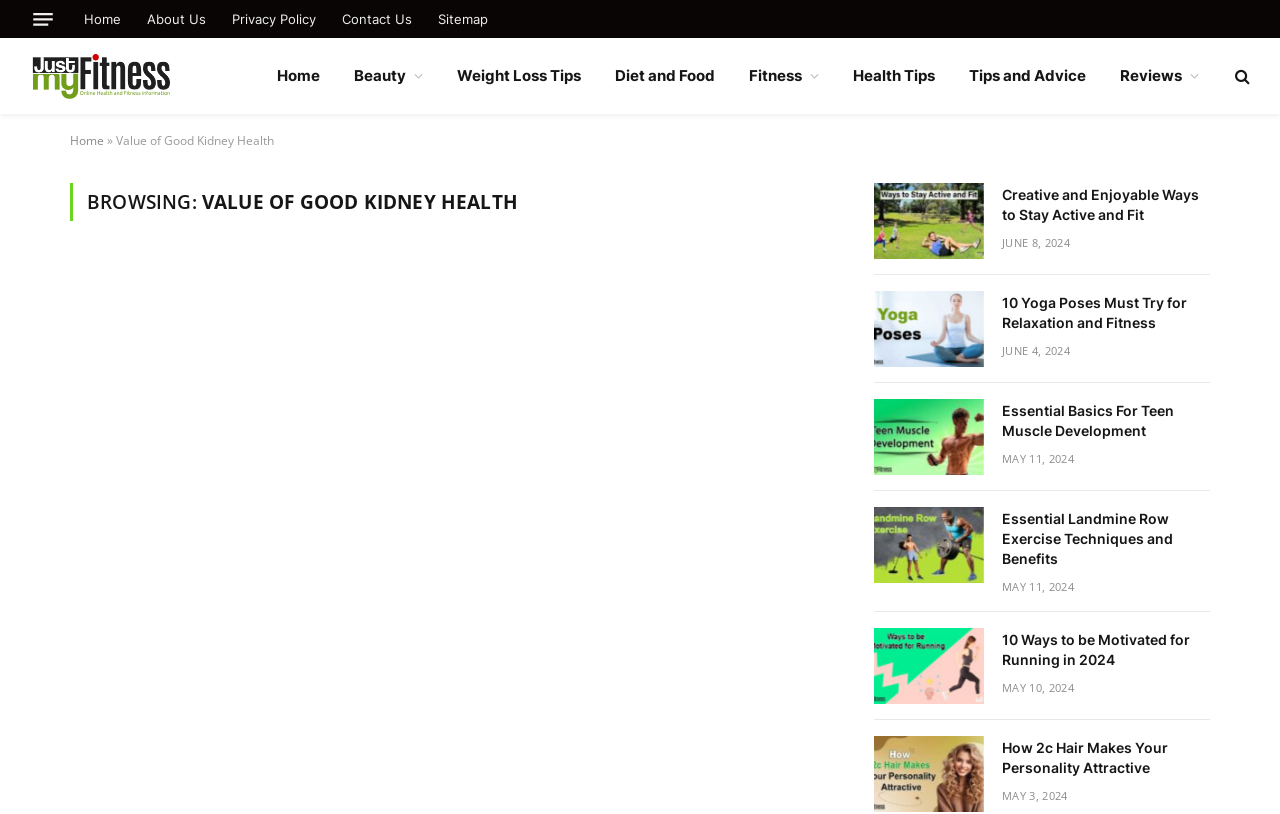Pinpoint the bounding box coordinates of the clickable element to carry out the following instruction: "View 'Yoga Poses' article."

[0.683, 0.358, 0.769, 0.451]